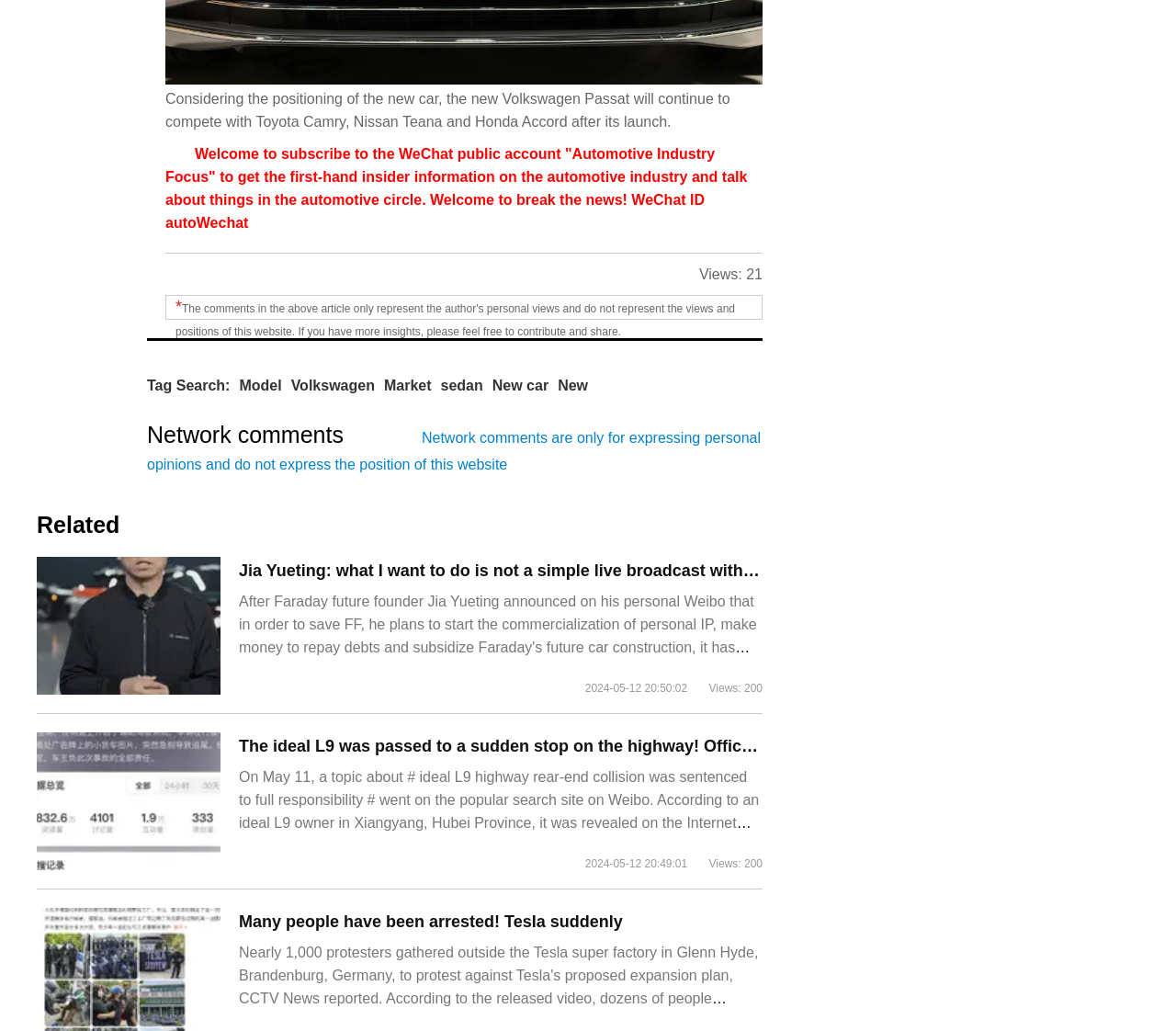Predict the bounding box coordinates of the area that should be clicked to accomplish the following instruction: "Click on the 'Volkswagen' tag". The bounding box coordinates should consist of four float numbers between 0 and 1, i.e., [left, top, right, bottom].

[0.247, 0.366, 0.319, 0.382]